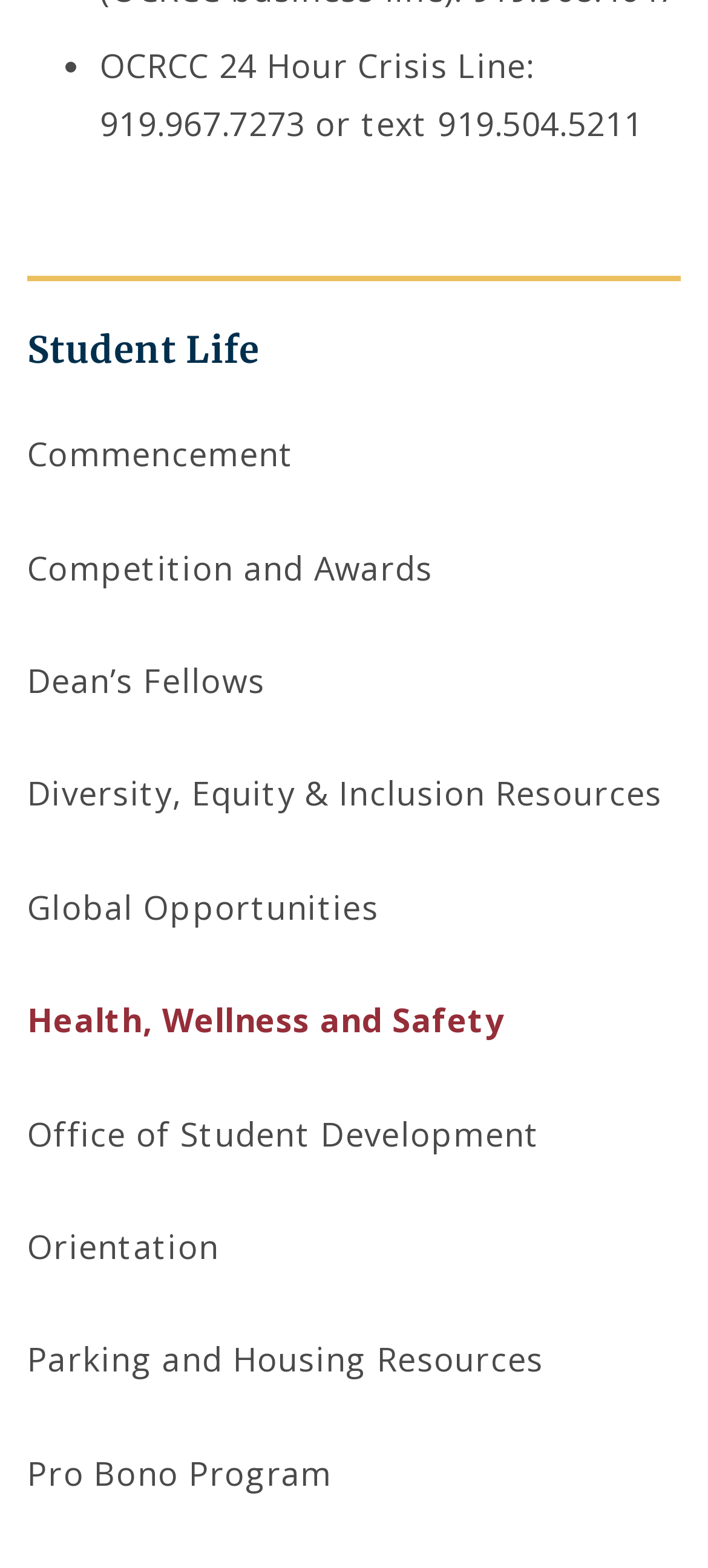Could you please study the image and provide a detailed answer to the question:
What is the last link on the webpage?

I determined the vertical positions of the links by comparing their y1, y2 coordinates. Since 'Pro Bono Program' has the largest y1 value (0.925), it appears at the bottom of the webpage.